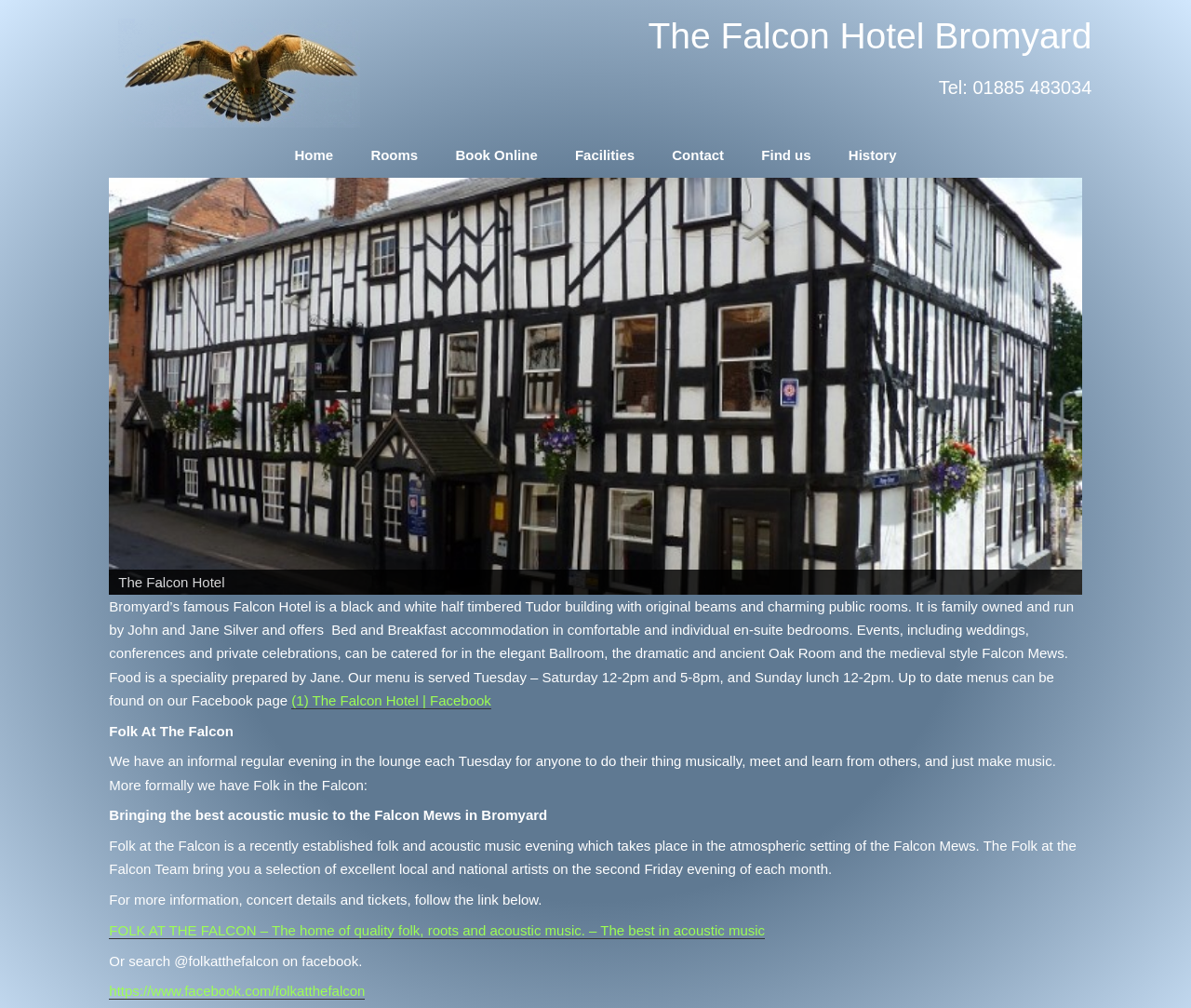Please locate the bounding box coordinates of the element that should be clicked to complete the given instruction: "Search for cryptocurrency tips".

None